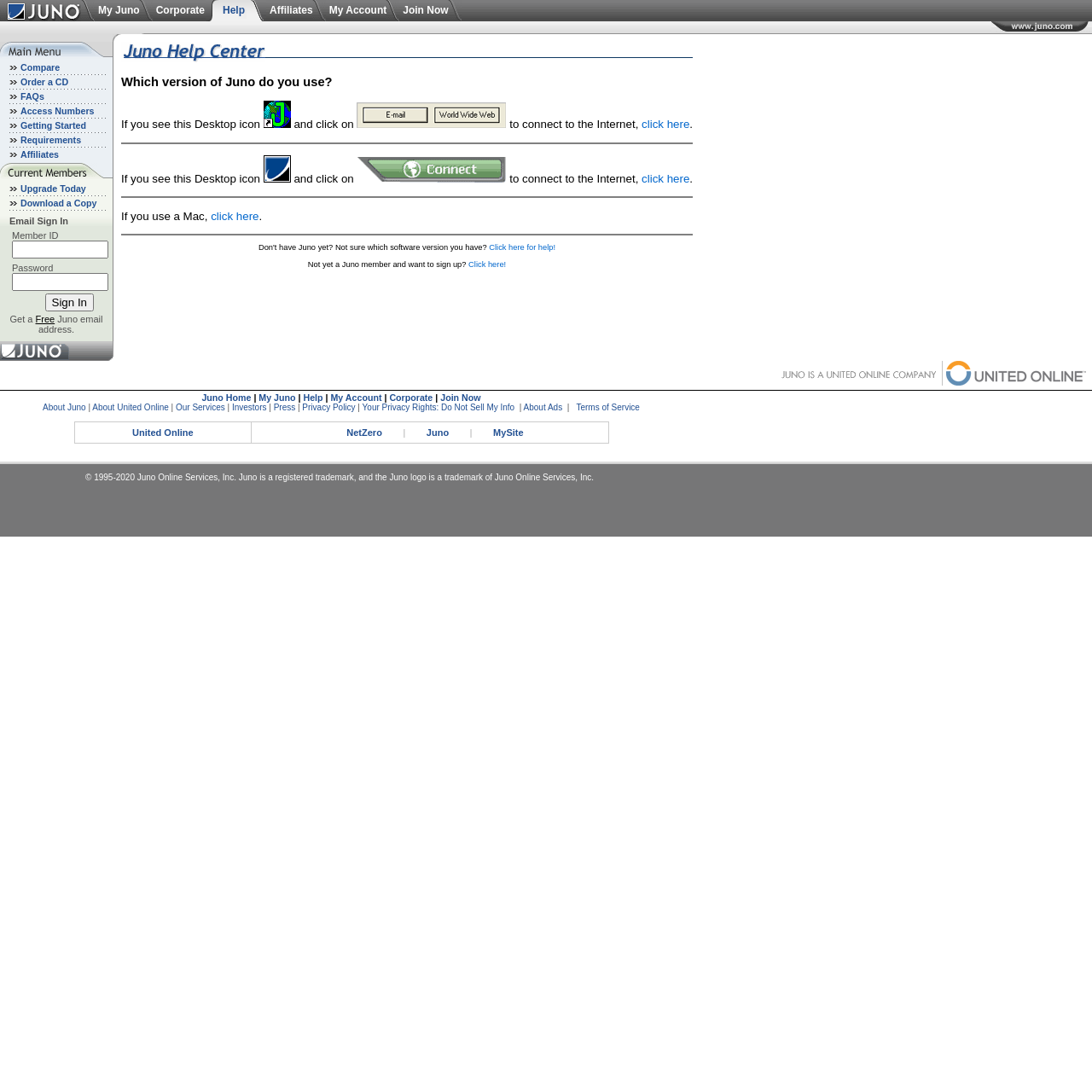Explain in detail what is displayed on the webpage.

This webpage is about Juno Internet Service Provider, offering value-priced internet access. At the top, there is a logo of Juno, accompanied by a link to the main page. To the right of the logo, there are several links, including "My Juno", "Corporate", "Help", "Affiliates", "My Account", and "Join Now". 

Below the top section, there is a table with three columns, each containing an image. 

The main content of the page is divided into two sections. The left section has a menu with several options, including "Main Menu", "Compare", "Order a CD", "FAQs", "Access Numbers", "Getting Started", "Requirements", and "Affiliates". The right section has a login form for current members, where they can enter their Member ID and Password to sign in. There is also an option to upgrade today, download a copy, and get a free Juno email address.

At the bottom of the page, there is a link with no text, accompanied by an image.